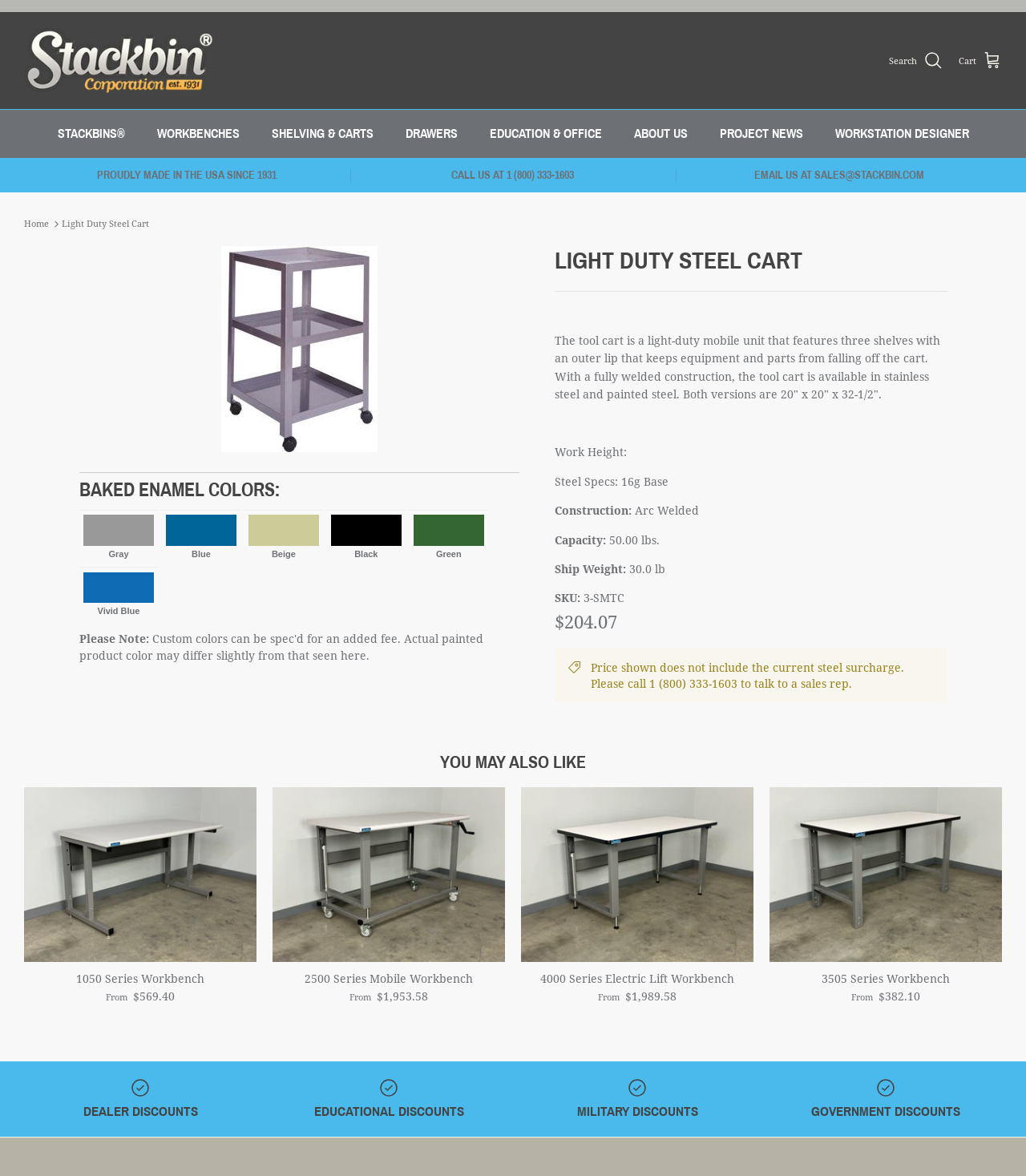Determine the bounding box coordinates of the clickable element to complete this instruction: "Select an image from the image slider". Provide the coordinates in the format of four float numbers between 0 and 1, [left, top, right, bottom].

[0.077, 0.209, 0.506, 0.384]